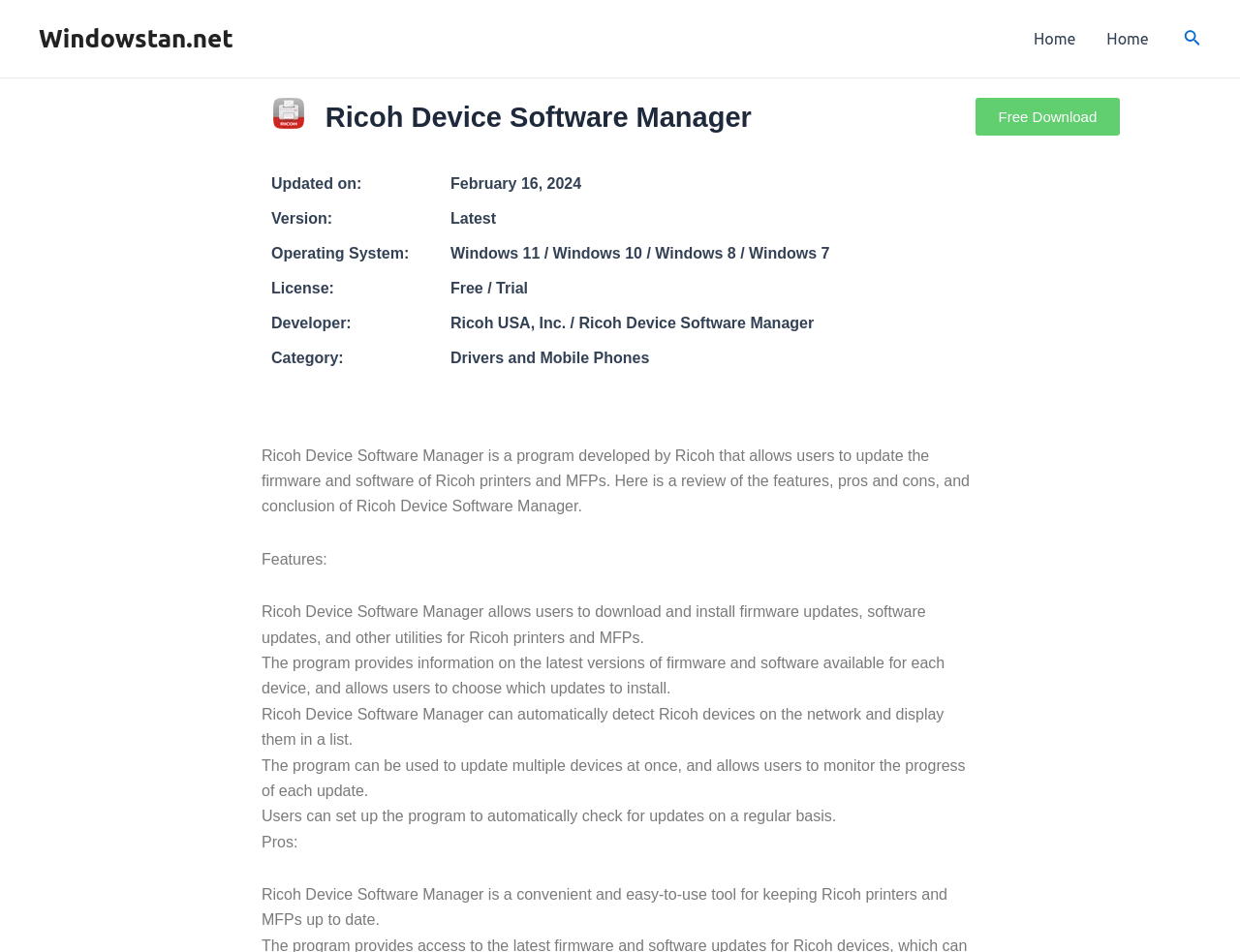Please specify the bounding box coordinates in the format (top-left x, top-left y, bottom-right x, bottom-right y), with values ranging from 0 to 1. Identify the bounding box for the UI component described as follows: Home

[0.88, 0.0, 0.939, 0.081]